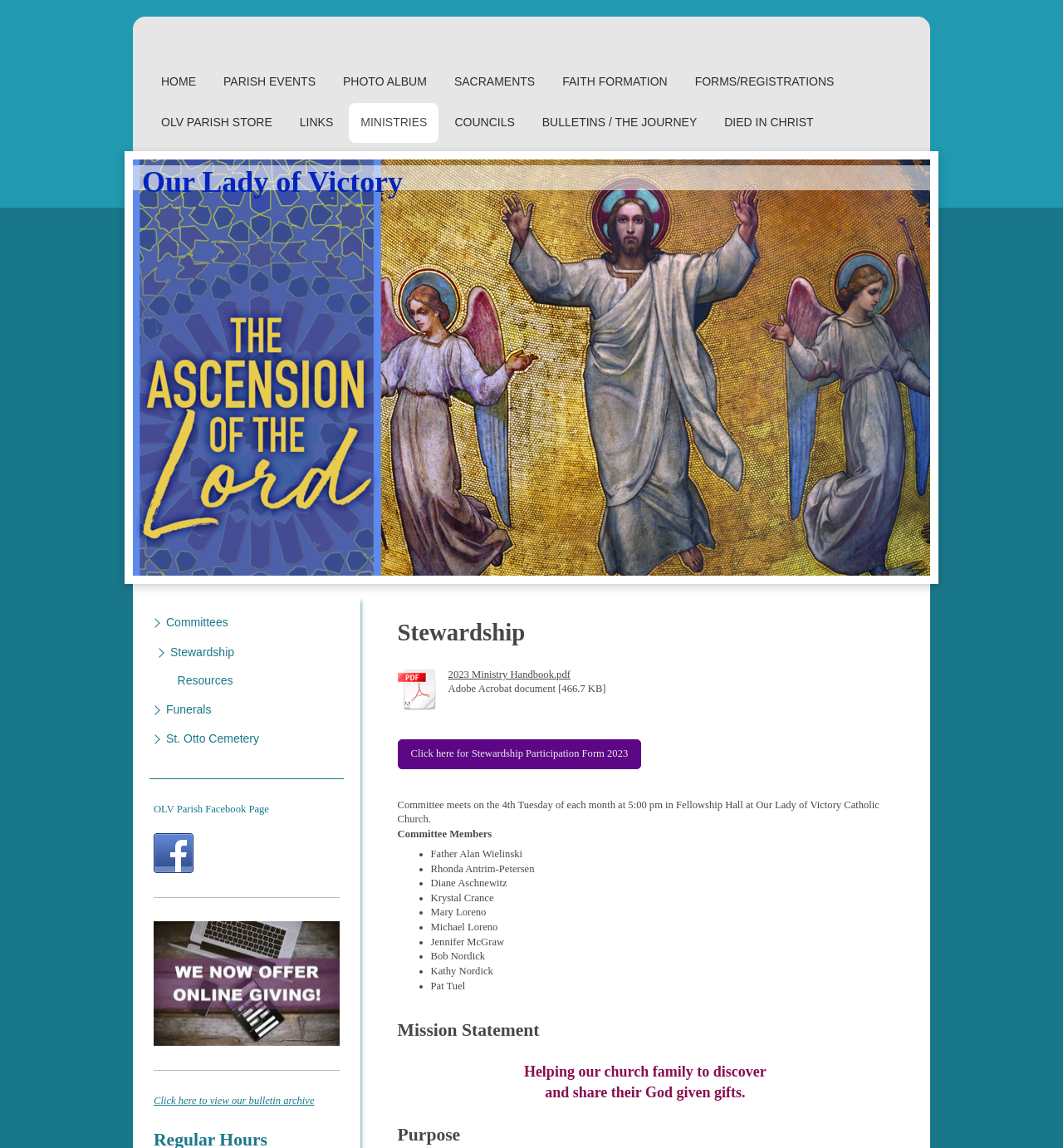Pinpoint the bounding box coordinates of the element you need to click to execute the following instruction: "Visit OLV Parish Facebook Page". The bounding box should be represented by four float numbers between 0 and 1, in the format [left, top, right, bottom].

[0.145, 0.7, 0.253, 0.71]